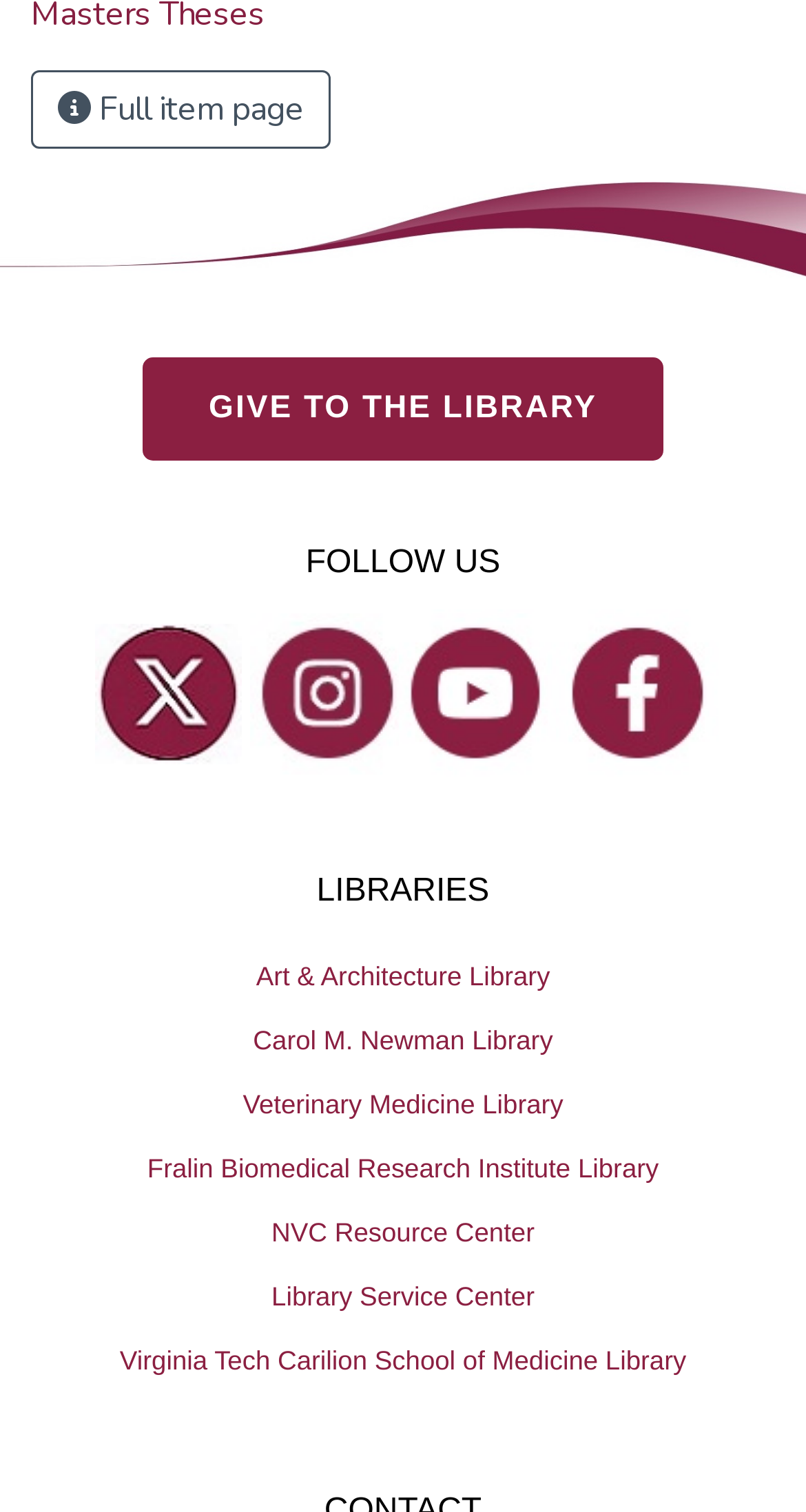Determine the bounding box coordinates for the HTML element described here: "Carol M. Newman Library".

[0.0, 0.666, 1.0, 0.709]